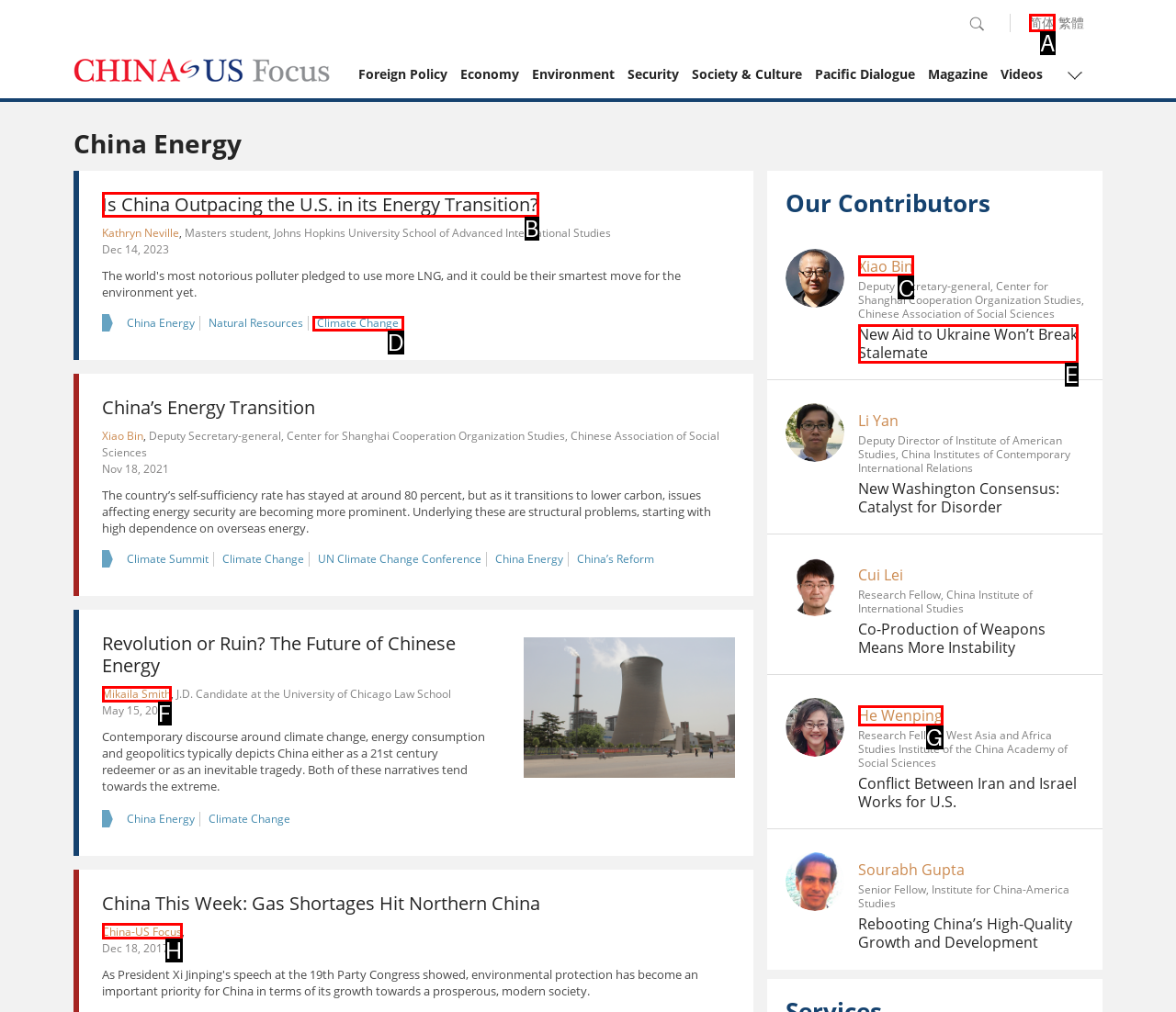To achieve the task: Check contributor 'Xiao Bin', which HTML element do you need to click?
Respond with the letter of the correct option from the given choices.

C